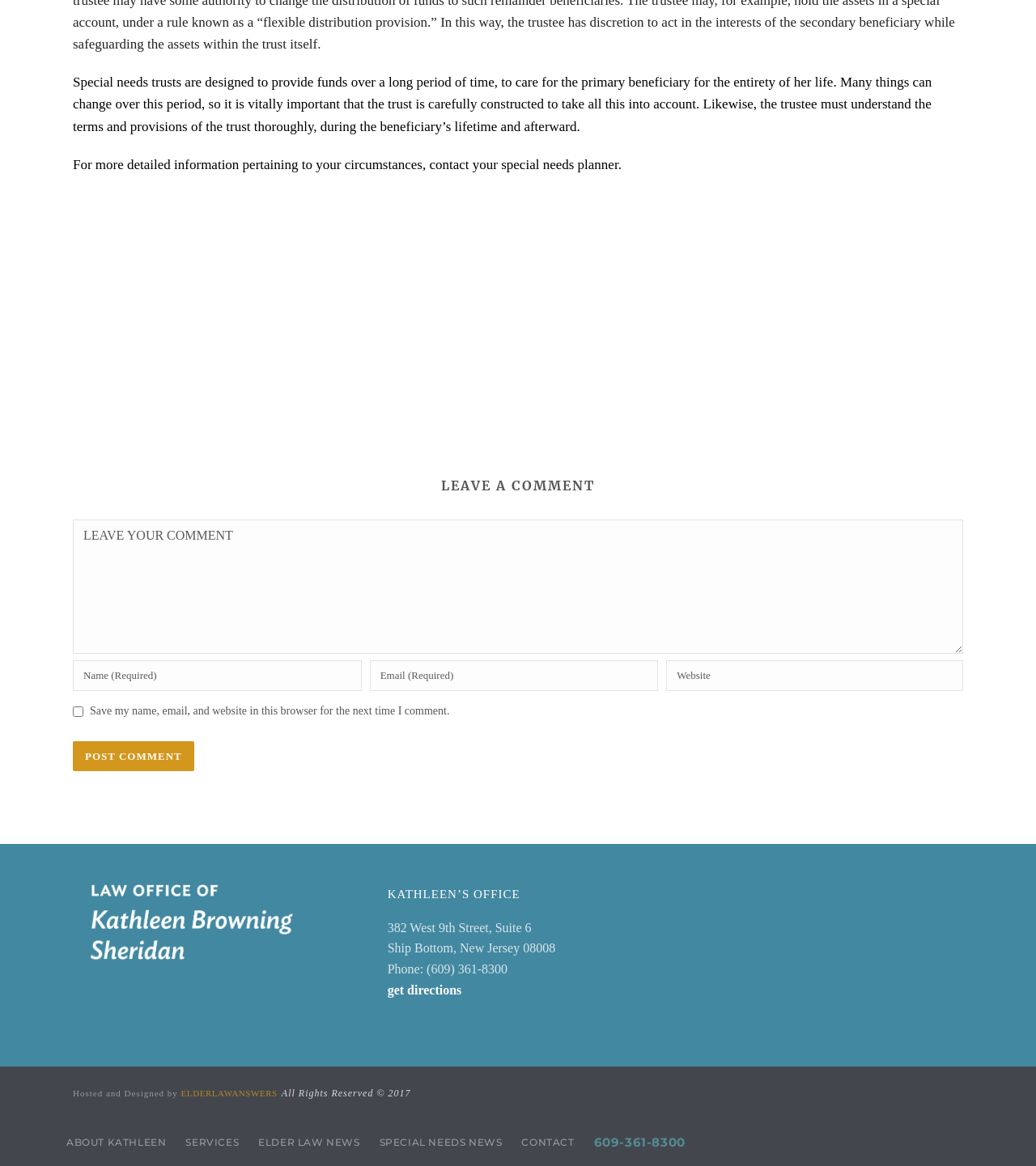Can you pinpoint the bounding box coordinates for the clickable element required for this instruction: "Click to get directions"? The coordinates should be four float numbers between 0 and 1, i.e., [left, top, right, bottom].

[0.374, 0.843, 0.446, 0.855]